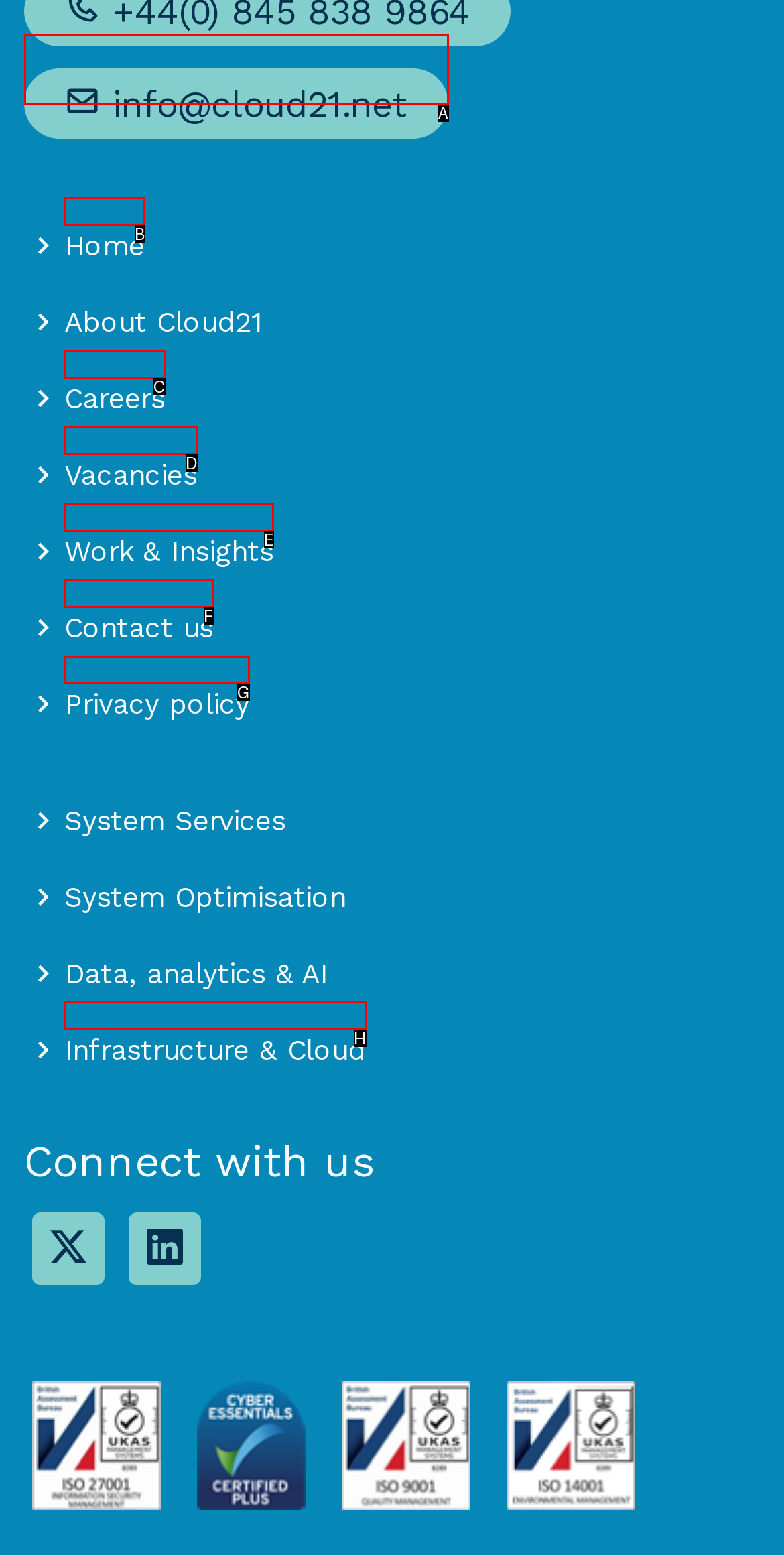Match the description to the correct option: Privacy policy
Provide the letter of the matching option directly.

G